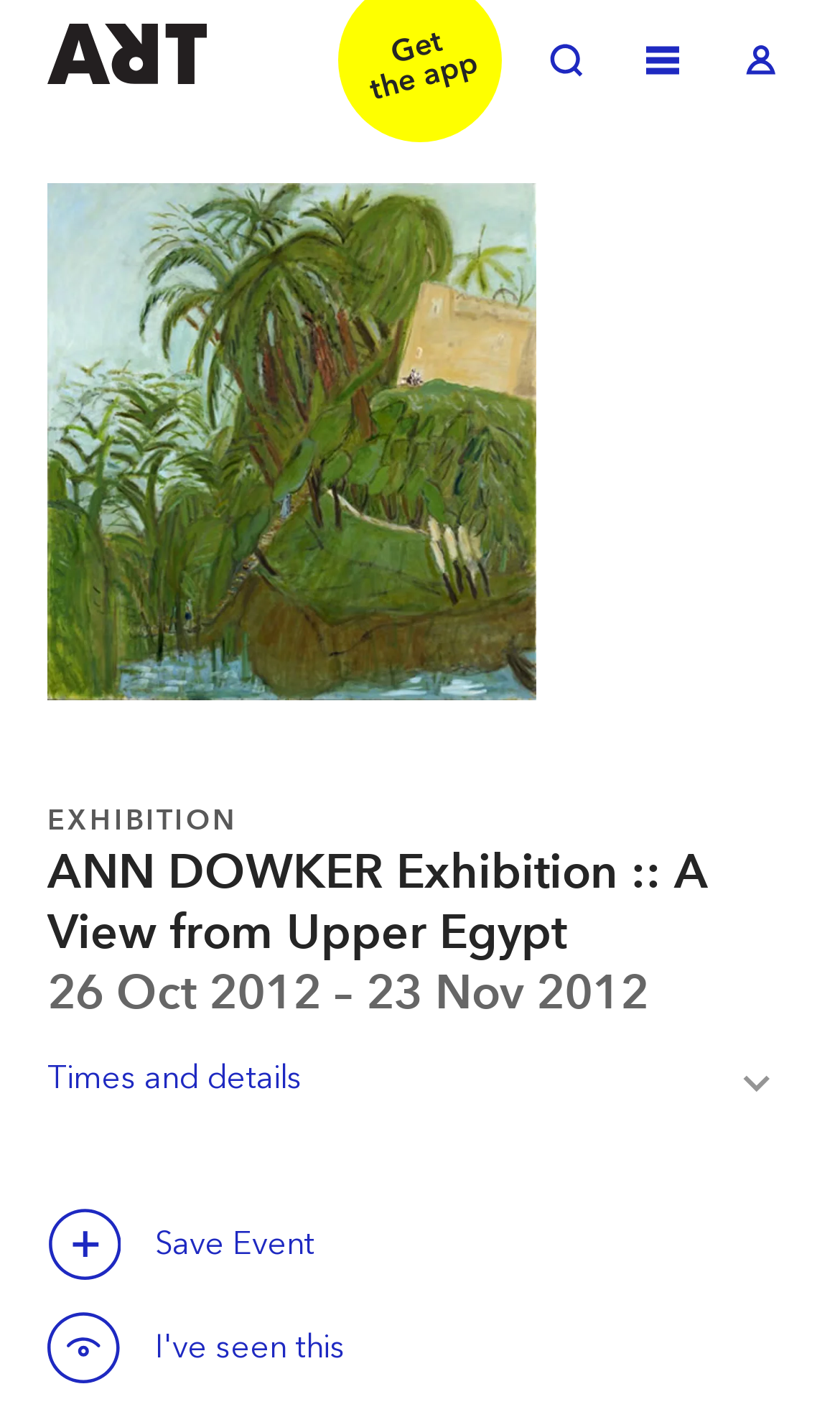Provide a brief response in the form of a single word or phrase:
What is the name of the exhibition?

ANN DOWKER Exhibition